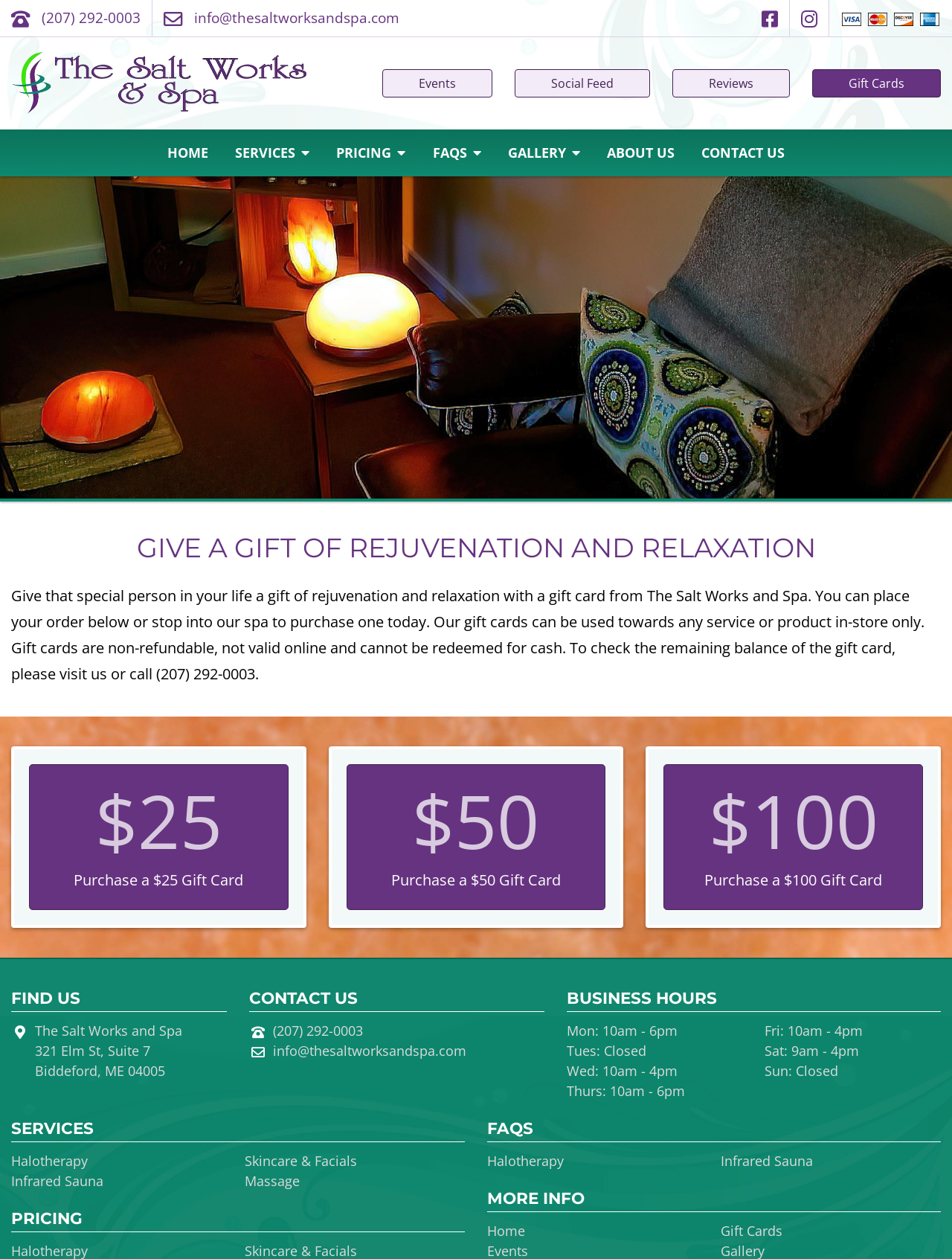Please identify the bounding box coordinates of the element's region that I should click in order to complete the following instruction: "Learn about halotherapy". The bounding box coordinates consist of four float numbers between 0 and 1, i.e., [left, top, right, bottom].

[0.012, 0.915, 0.092, 0.929]